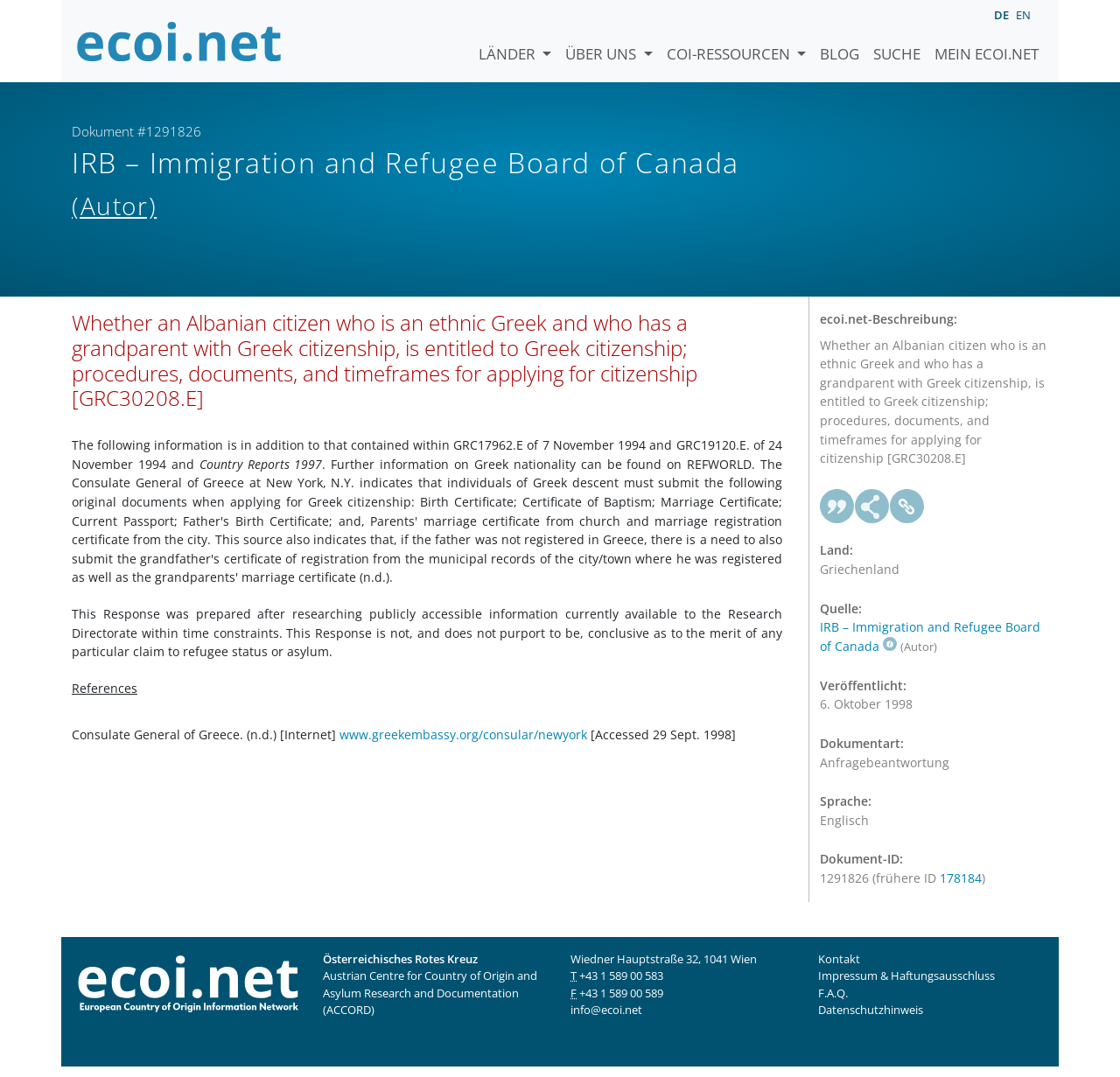Identify the bounding box coordinates necessary to click and complete the given instruction: "Click the 'BLOG' link".

[0.726, 0.016, 0.773, 0.061]